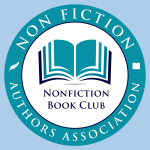Provide a one-word or short-phrase answer to the question:
What is the color of the border?

Teal